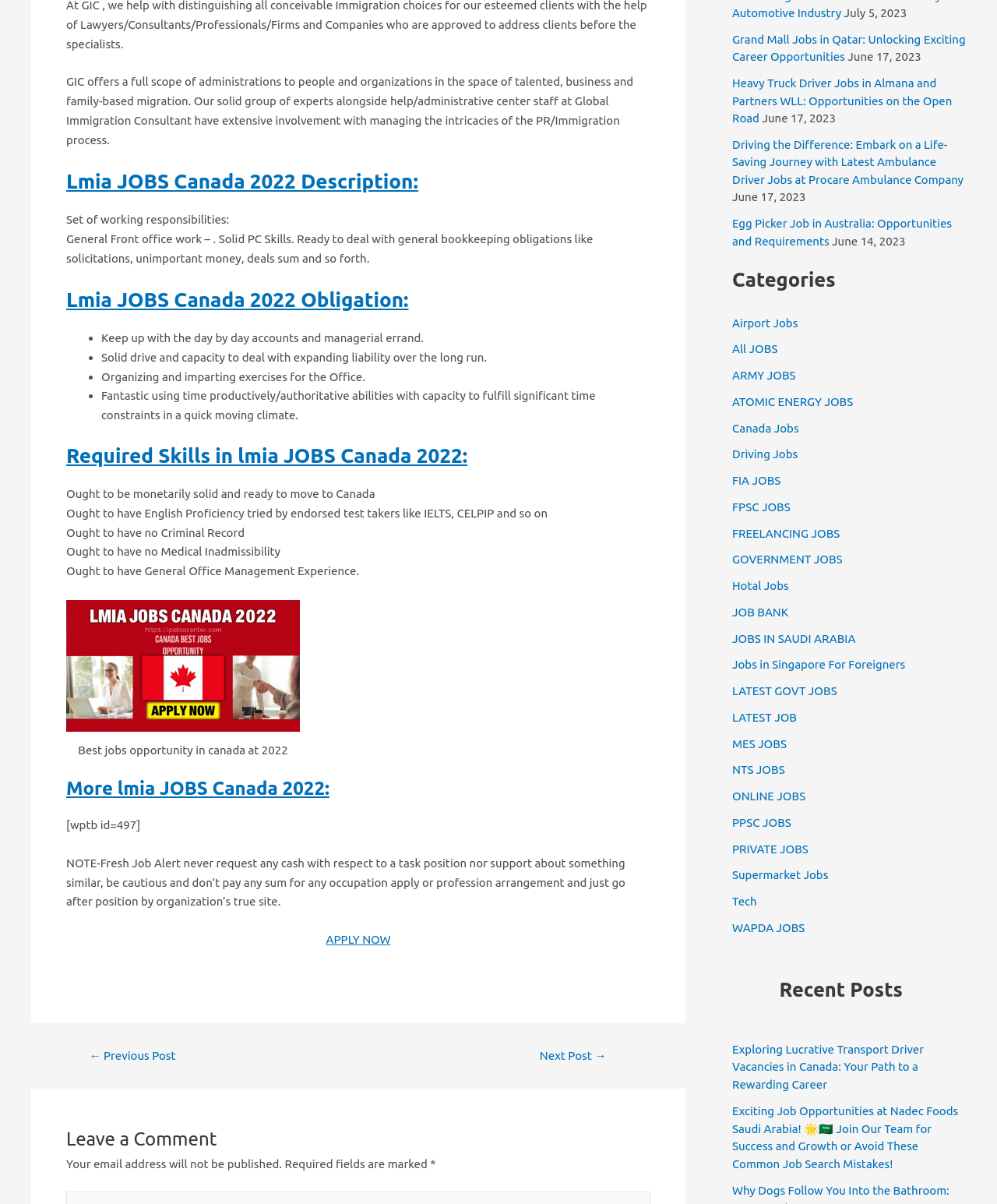Please identify the bounding box coordinates of the region to click in order to complete the given instruction: "Subscribe to the newsletter". The coordinates should be four float numbers between 0 and 1, i.e., [left, top, right, bottom].

None